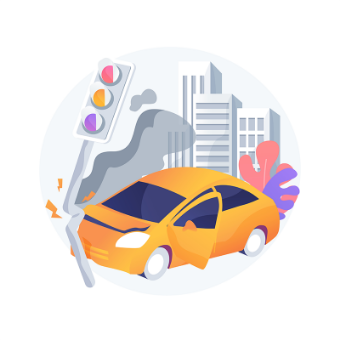What is above the car?
Please provide a detailed answer to the question.

A traffic light is partially bent above the car, signaling the chaos of the incident, which adds to the sense of urgency in the scene.